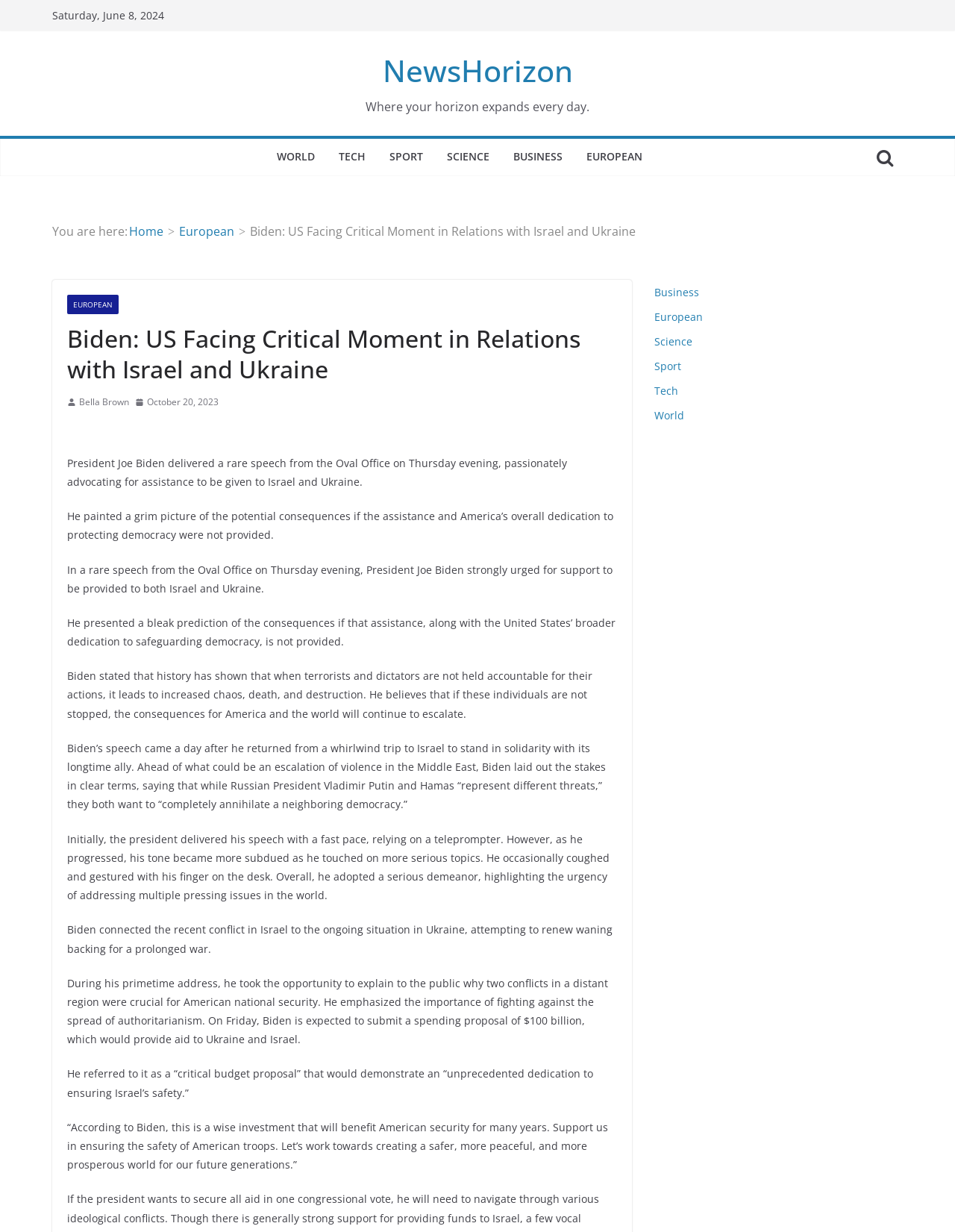Respond with a single word or phrase to the following question: How many images are in the article?

2